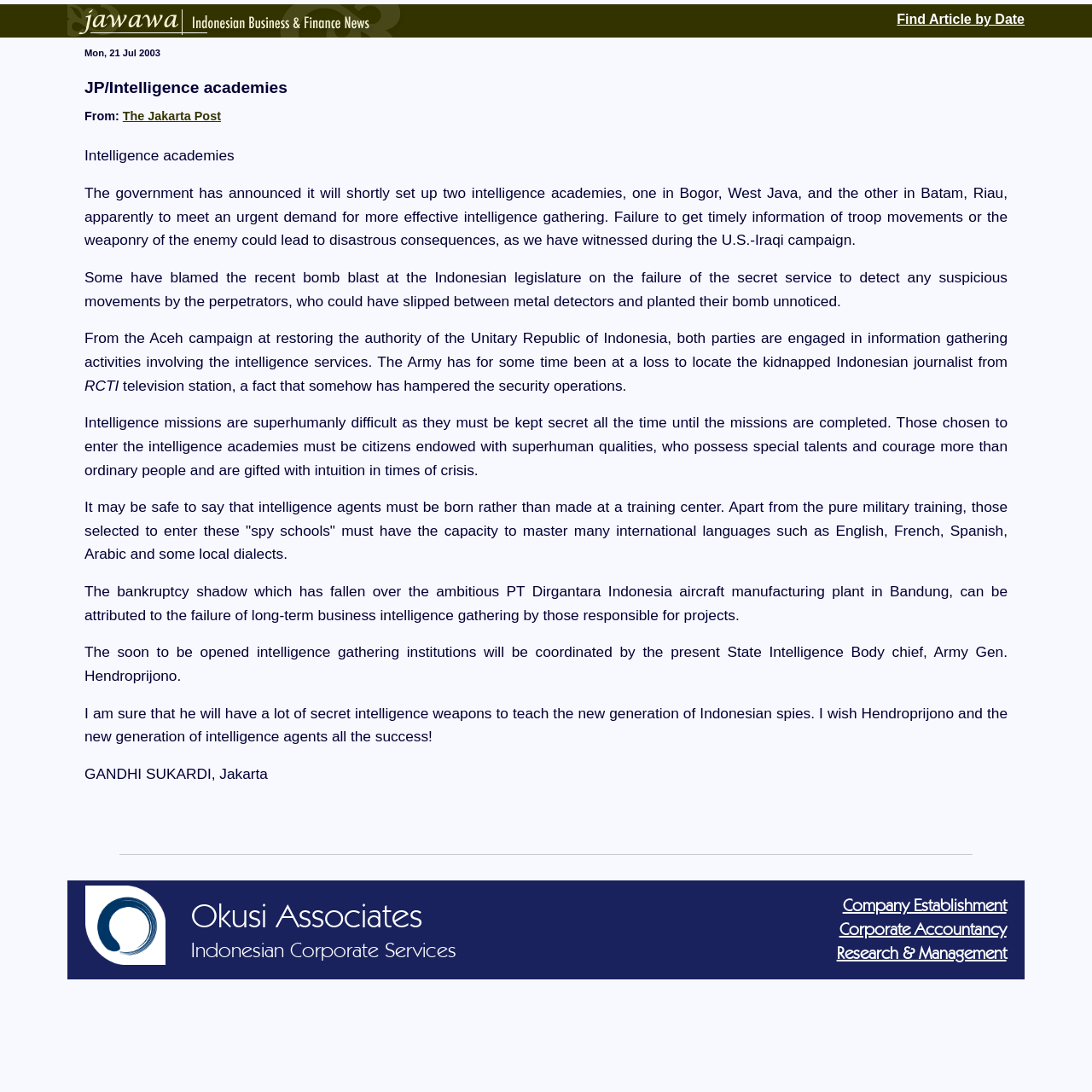Please answer the following question using a single word or phrase: 
What is the date of the article?

Mon, 21 Jul 2003